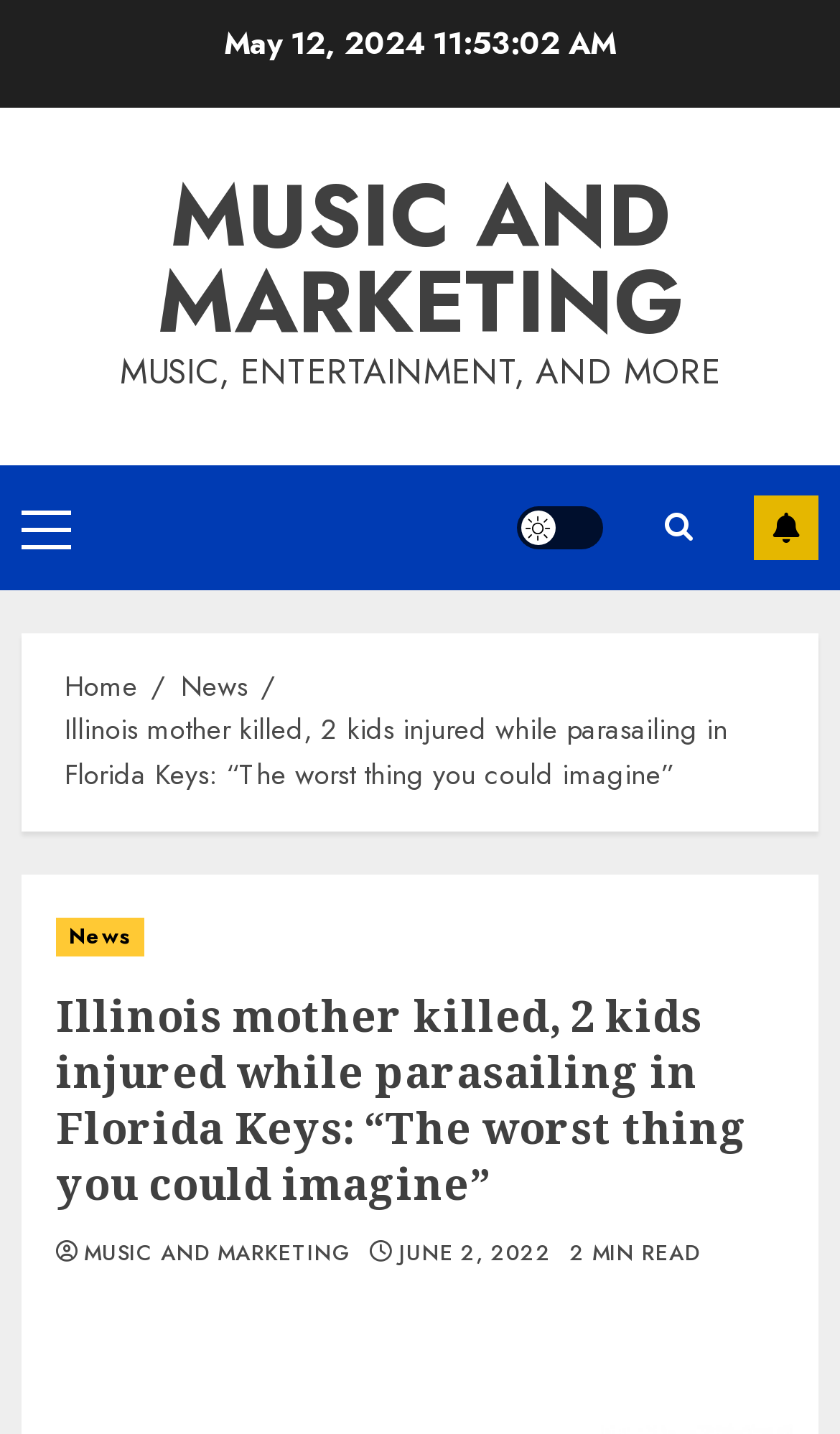What is the category of the news article?
Please provide a single word or phrase as your answer based on the screenshot.

News